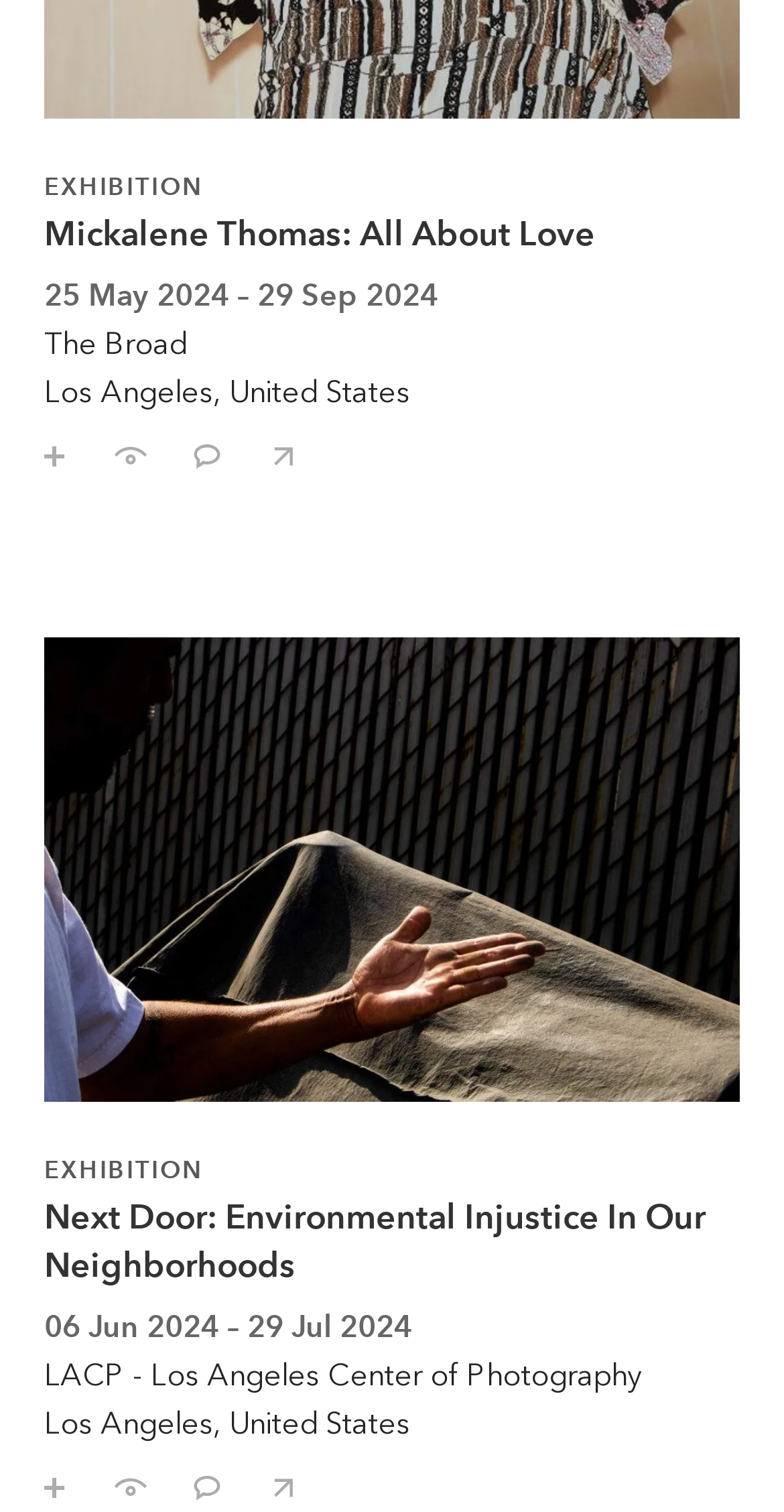Please examine the image and answer the question with a detailed explanation:
What is the duration of the 'Next Door: Environmental Injustice In Our Neighborhoods' exhibition?

By looking at the link for the 'Next Door: Environmental Injustice In Our Neighborhoods' exhibition, I can see that the duration is mentioned as '06 Jun 2024 – 29 Jul 2024'.